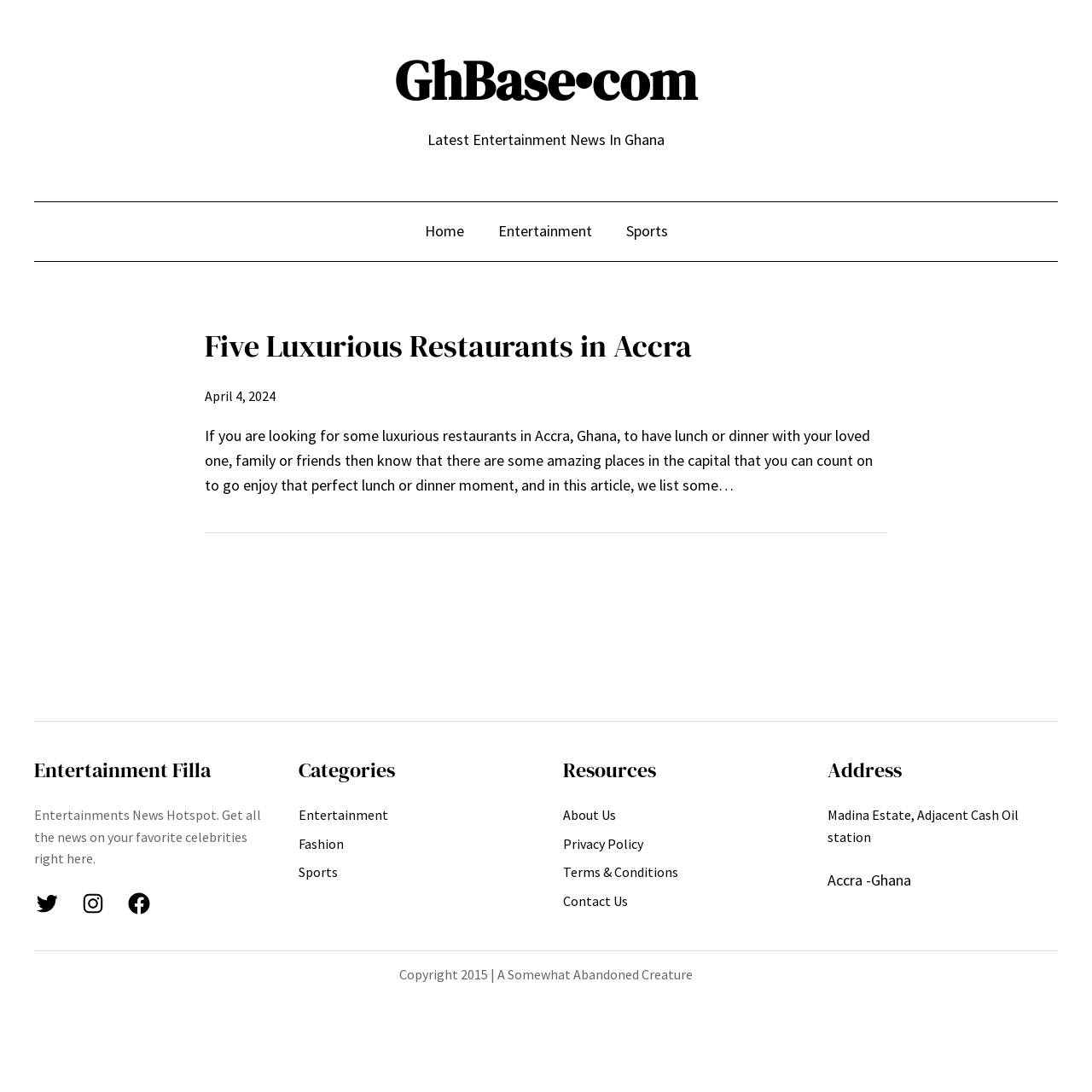Please identify the bounding box coordinates of the clickable region that I should interact with to perform the following instruction: "View Entertainment news". The coordinates should be expressed as four float numbers between 0 and 1, i.e., [left, top, right, bottom].

[0.456, 0.201, 0.542, 0.224]